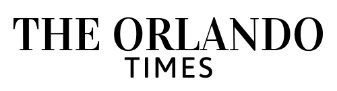What is the focus of the publication?
Using the visual information, answer the question in a single word or phrase.

Community news, events, and insights